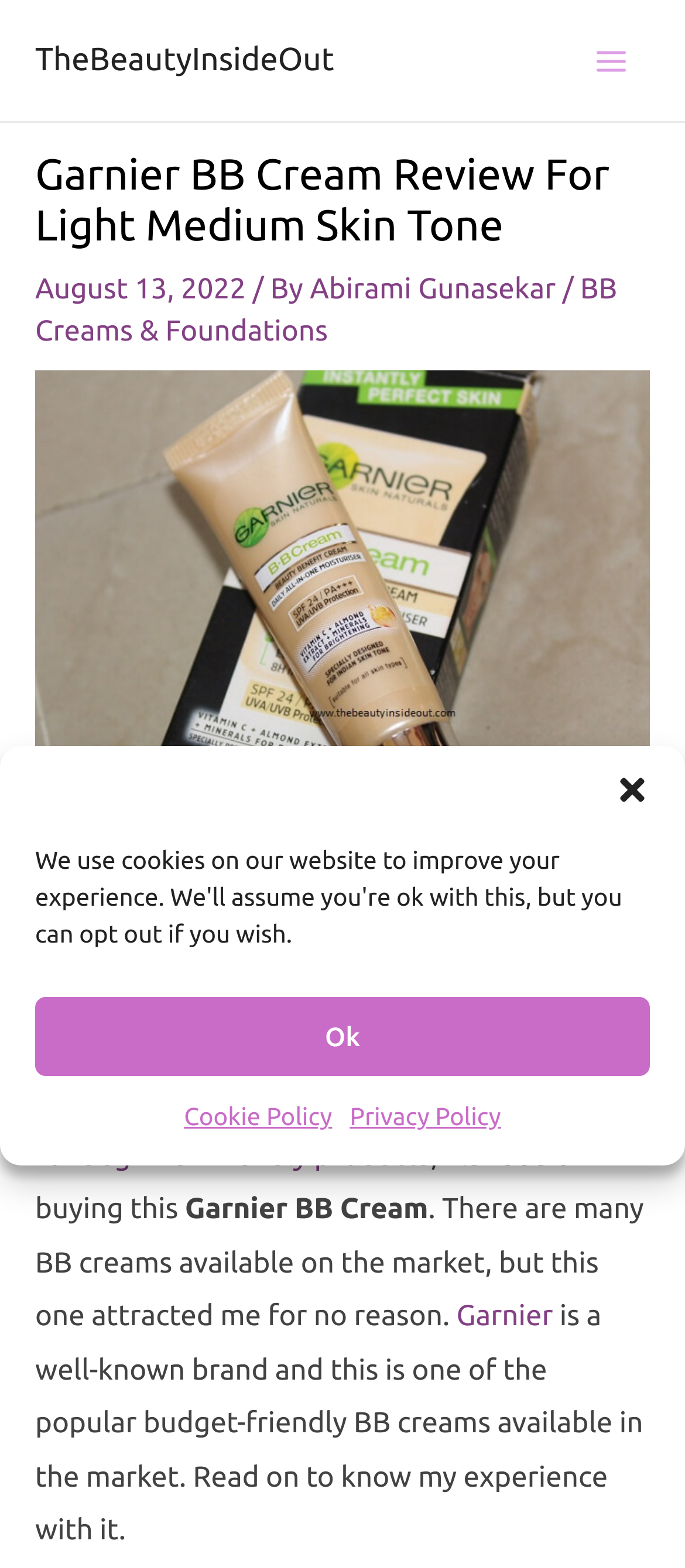Locate the bounding box coordinates of the element you need to click to accomplish the task described by this instruction: "Go to the HOME page".

None